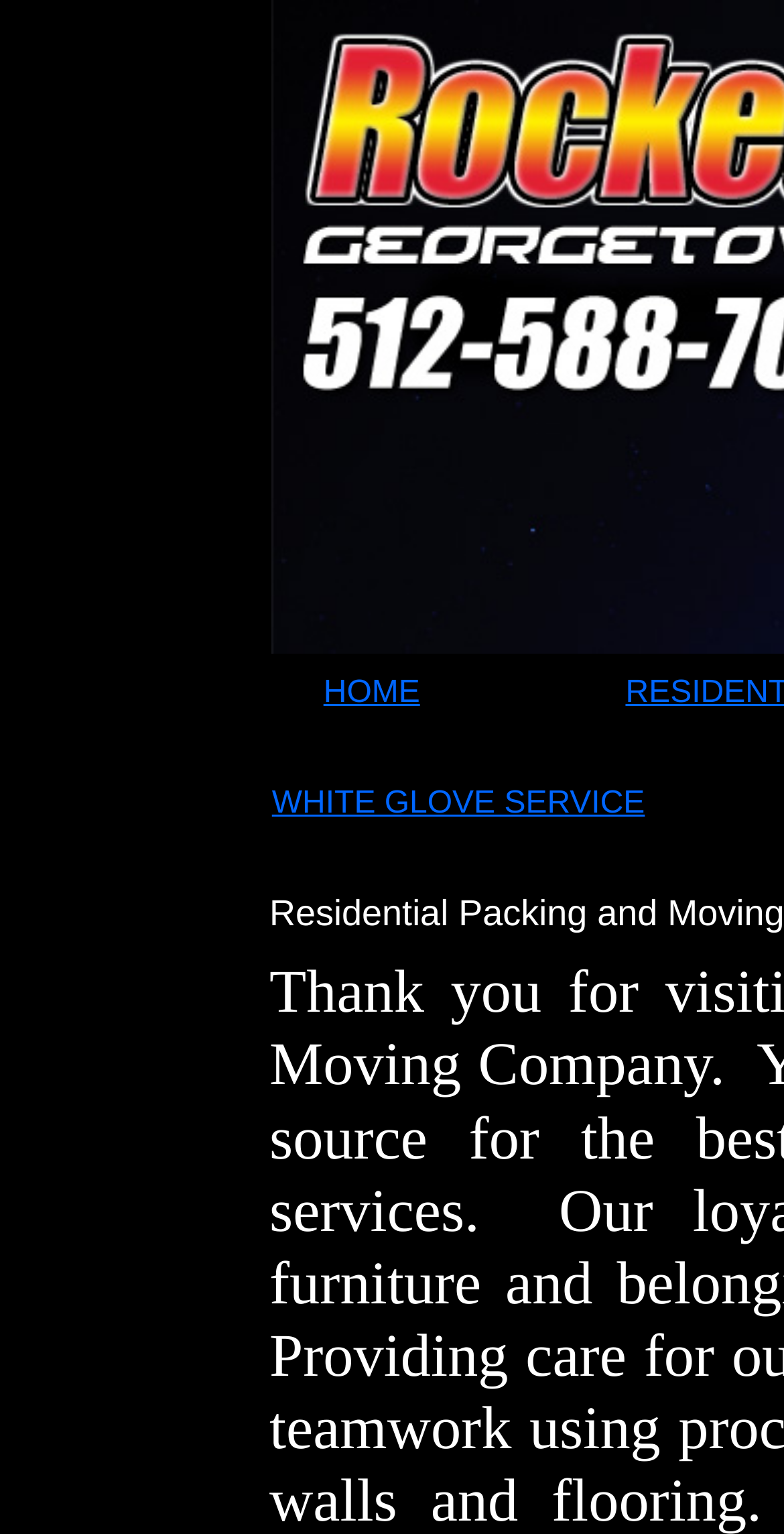Provide a one-word or one-phrase answer to the question:
How many main navigation links are there?

4